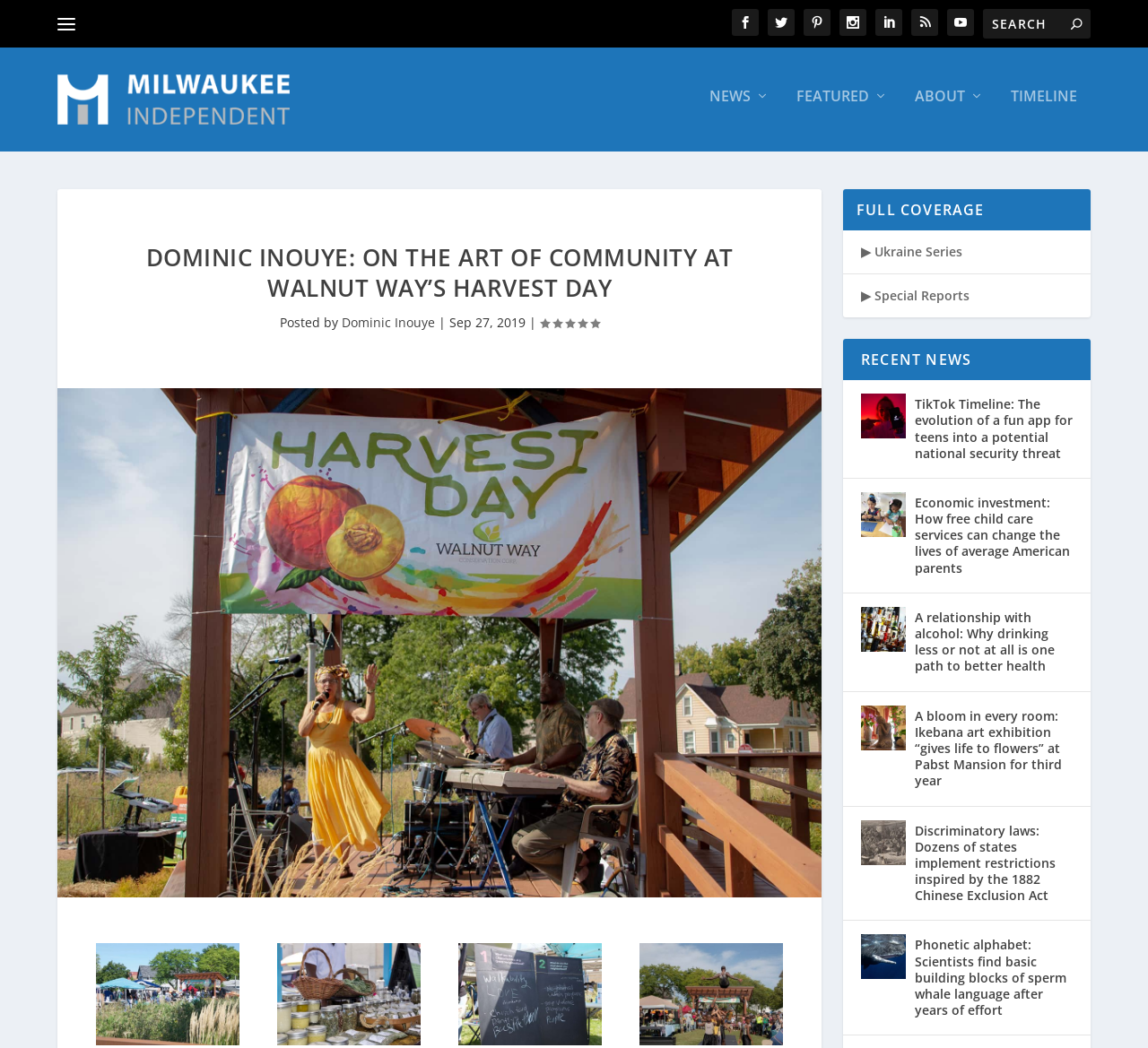Bounding box coordinates are specified in the format (top-left x, top-left y, bottom-right x, bottom-right y). All values are floating point numbers bounded between 0 and 1. Please provide the bounding box coordinate of the region this sentence describes: Featured

[0.694, 0.092, 0.773, 0.151]